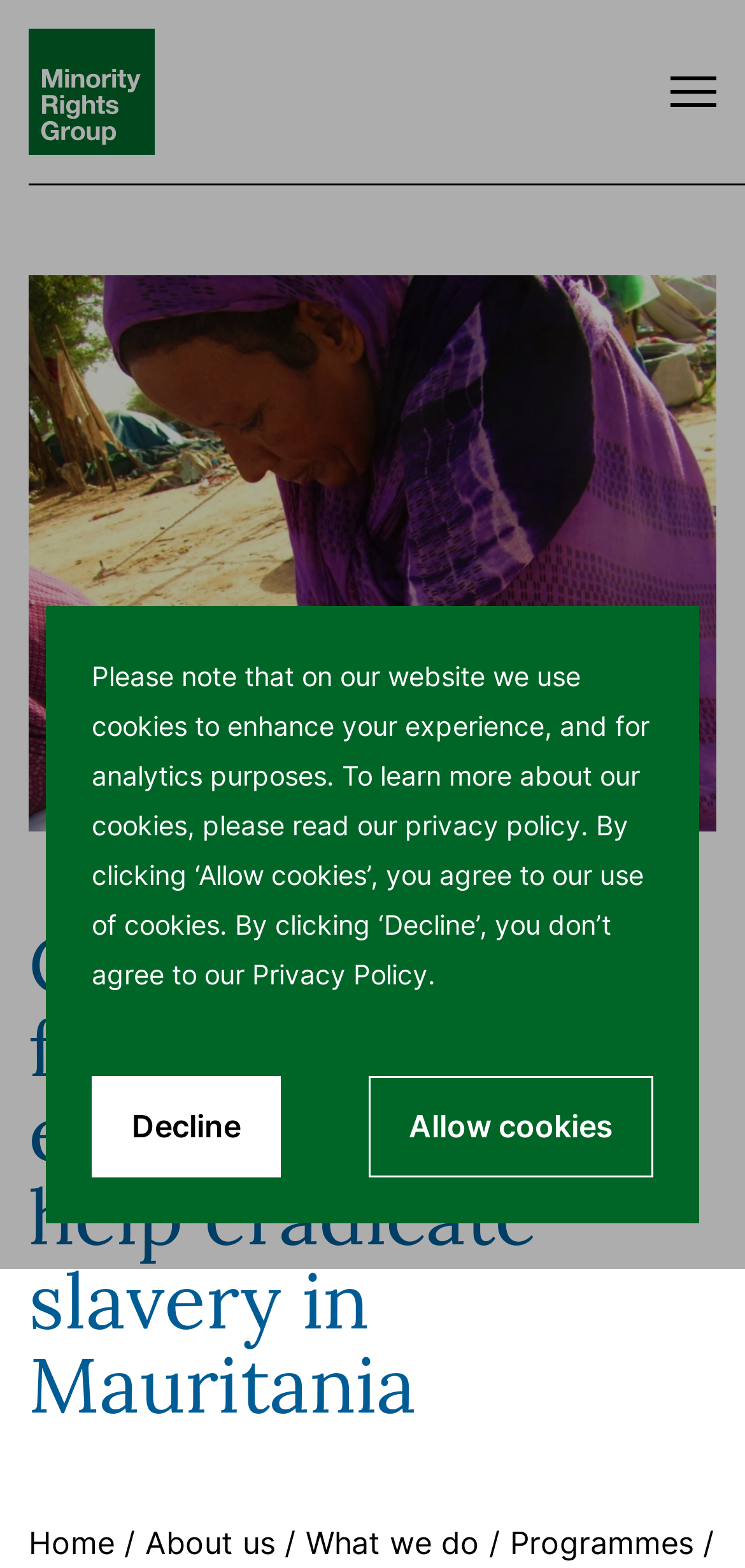Refer to the image and provide a thorough answer to this question:
What are the main sections of the website?

I found the answer by looking at the links at the bottom of the webpage, which suggest that the main sections of the website are Home, About us, What we do, and Programmes.